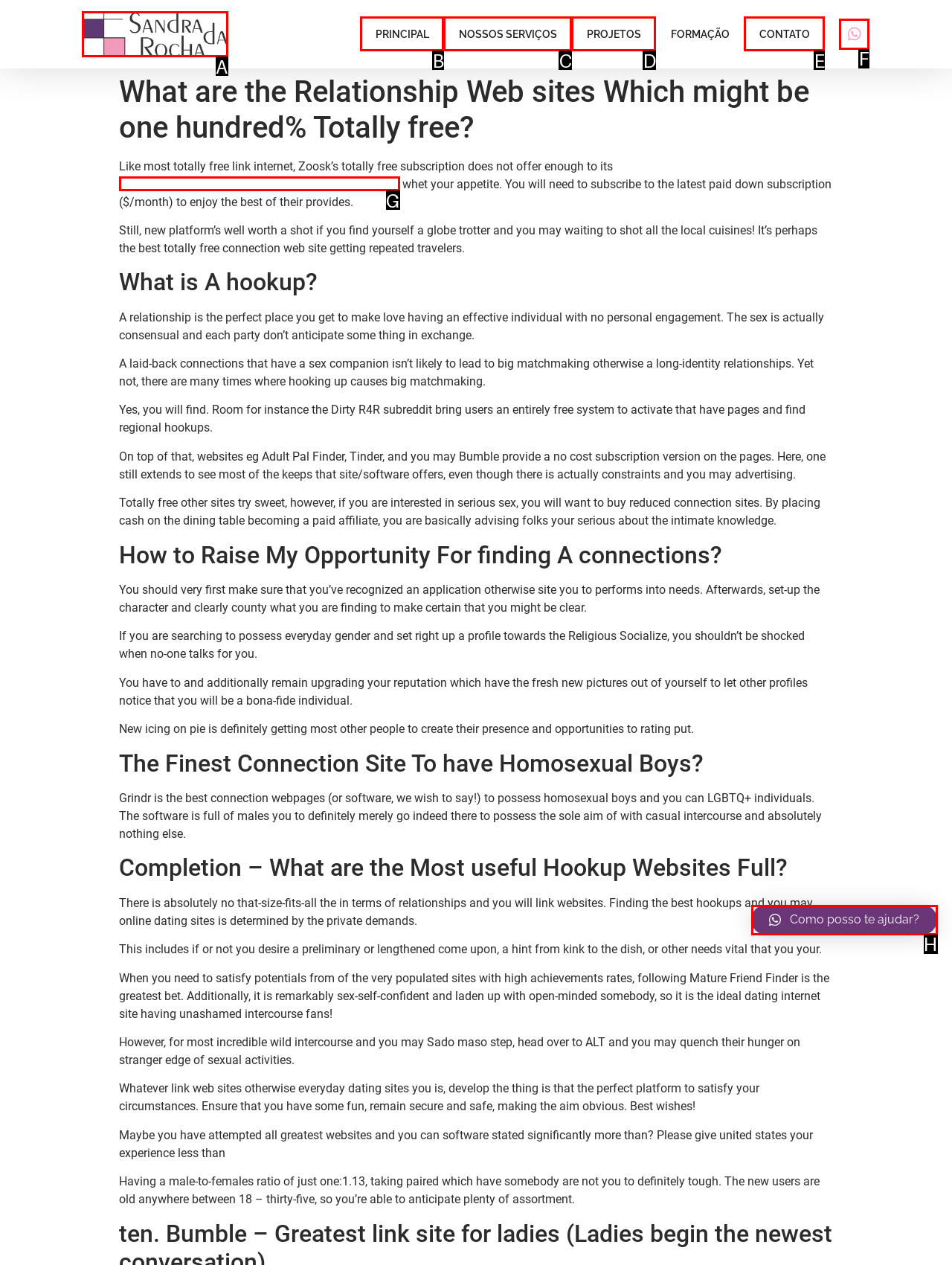Identify the letter of the UI element you need to select to accomplish the task: Click on the 'Whatsapp' link.
Respond with the option's letter from the given choices directly.

F